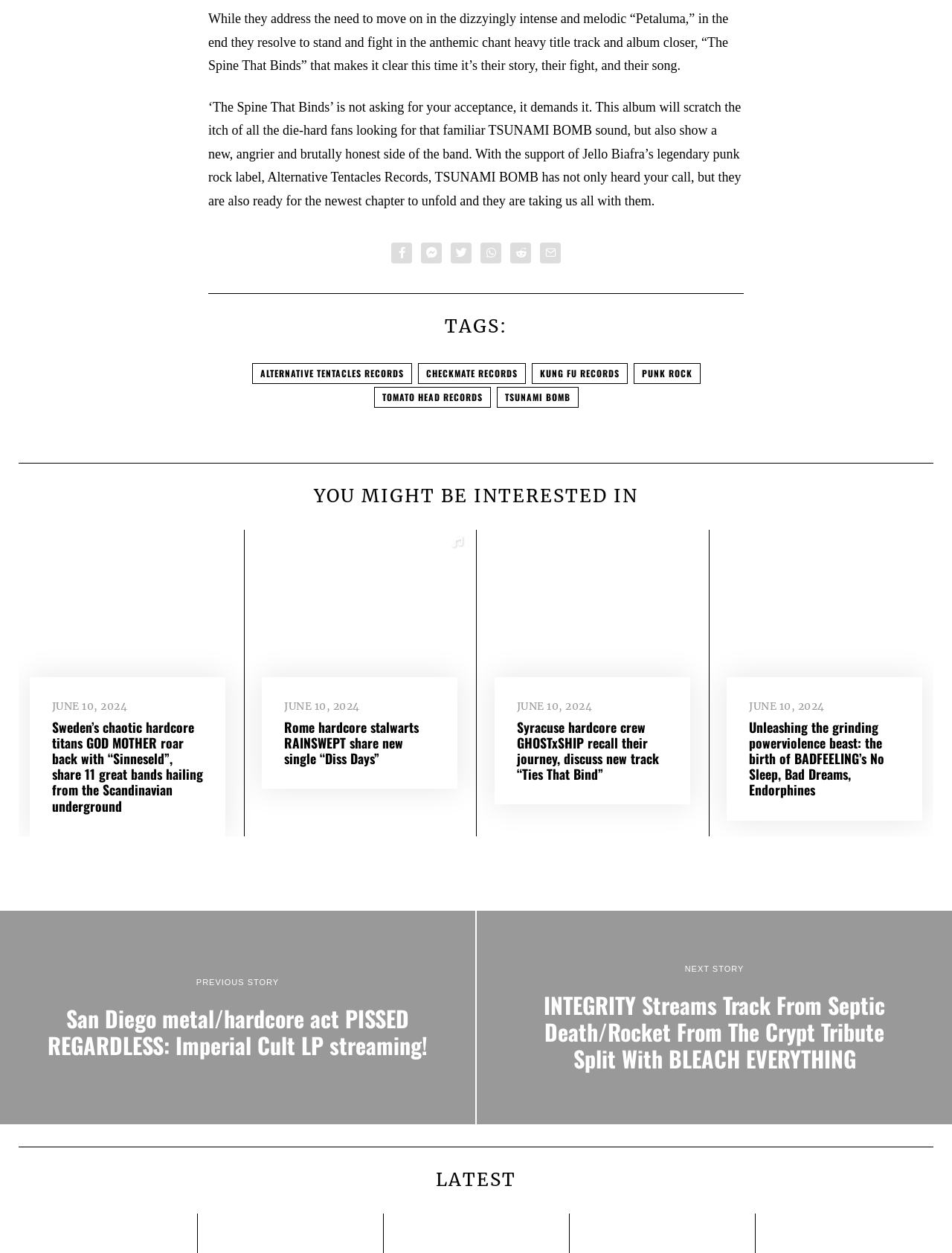How many articles are present in the 'YOU MIGHT BE INTERESTED IN' section?
Look at the image and respond with a single word or a short phrase.

4